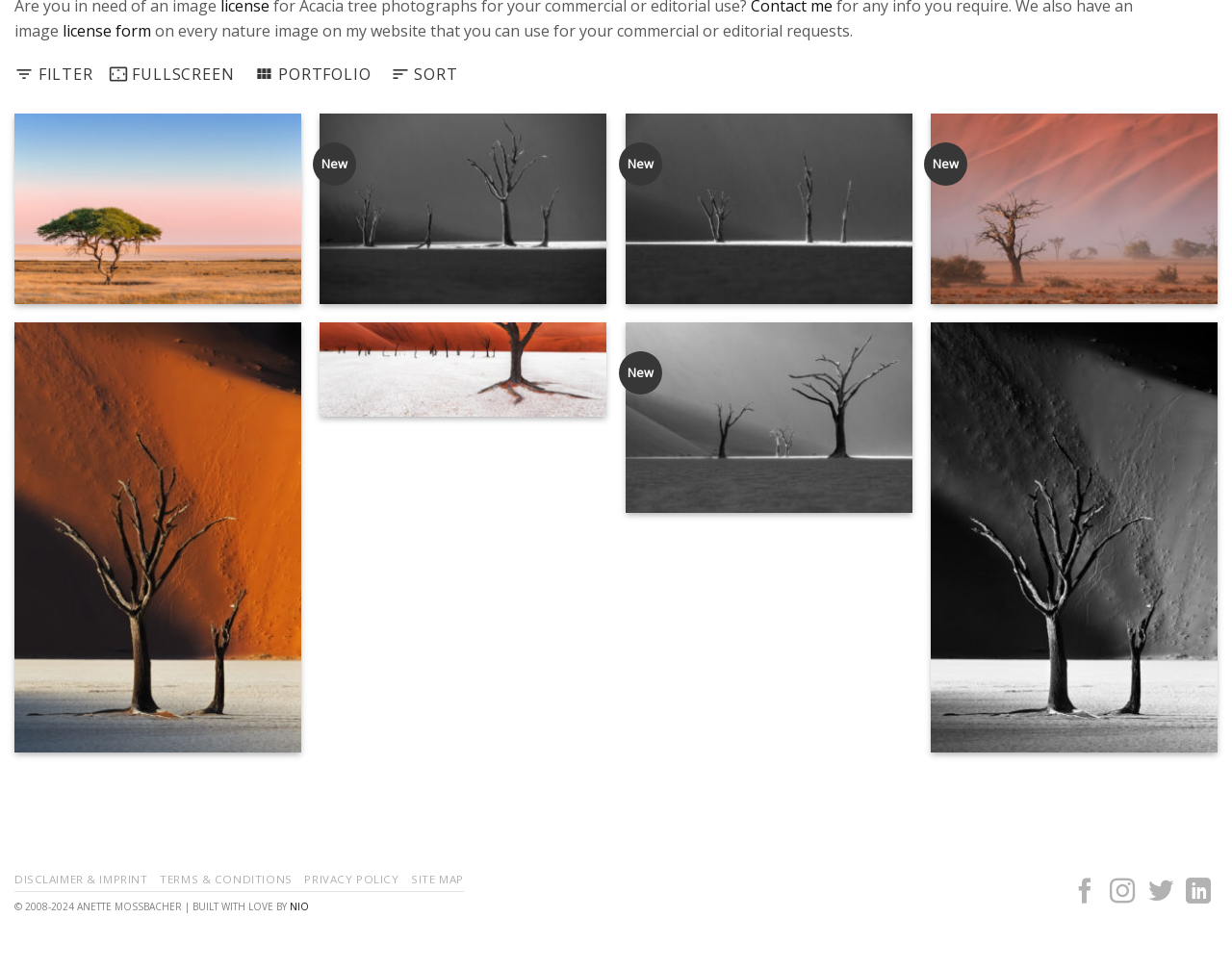Extract the bounding box of the UI element described as: "Disclaimer & Imprint".

[0.012, 0.899, 0.12, 0.914]